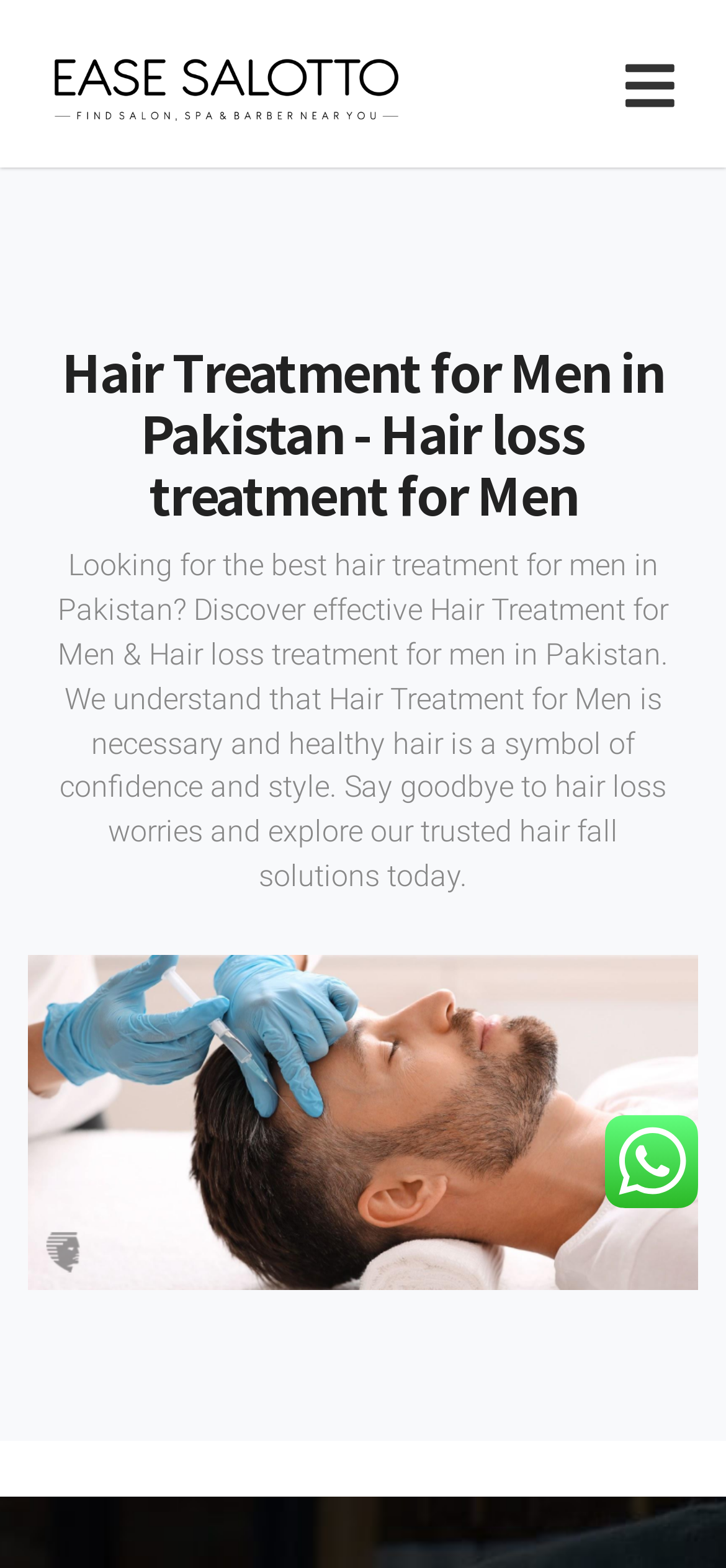Locate the UI element that matches the description alt="EaseSalotto" in the webpage screenshot. Return the bounding box coordinates in the format (top-left x, top-left y, bottom-right x, bottom-right y), with values ranging from 0 to 1.

[0.051, 0.024, 0.564, 0.083]